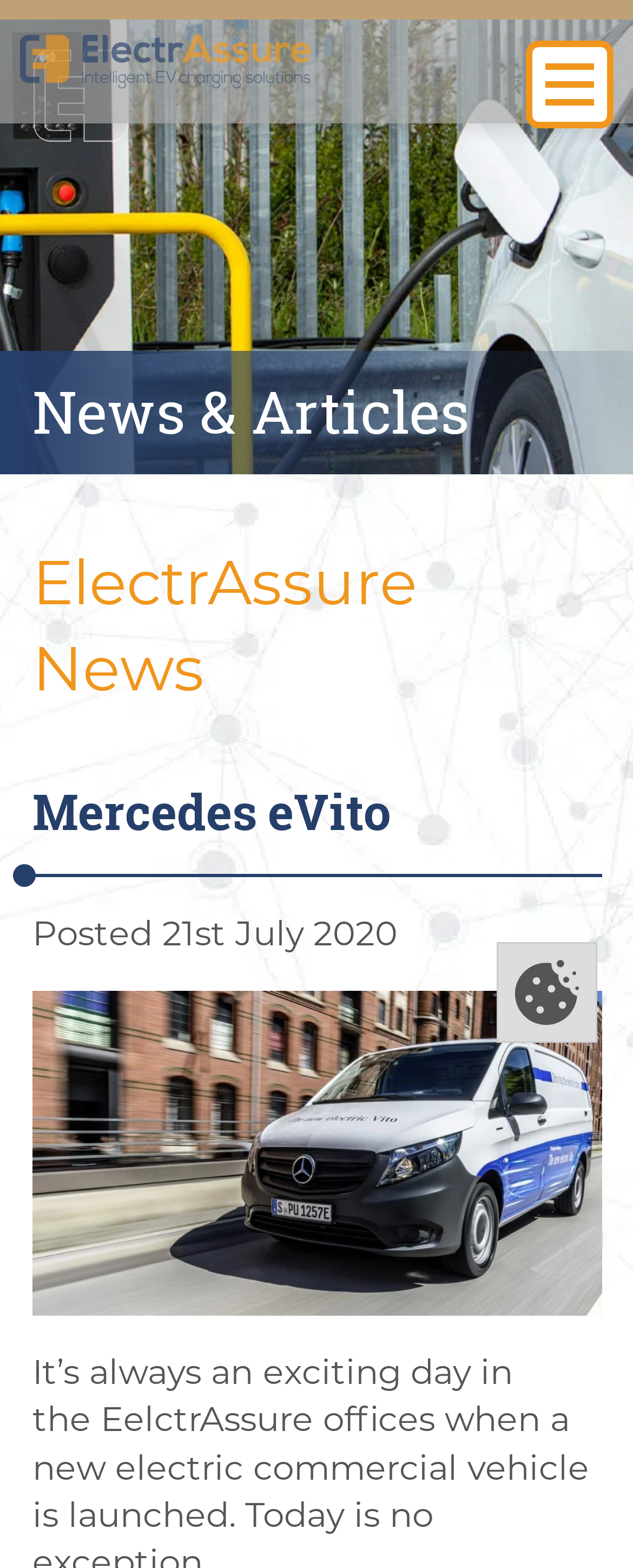Based on the element description, predict the bounding box coordinates (top-left x, top-left y, bottom-right x, bottom-right y) for the UI element in the screenshot: alt="ElectrAssure: Intelligent EV charging solutions"

[0.031, 0.022, 0.492, 0.057]